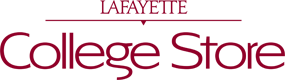Write a descriptive caption for the image, covering all notable aspects.

The image features the logo of the Lafayette College Store, prominently displaying the words "Lafayette" in a bold, elegant font above the phrase "College Store." The text is rendered in a rich maroon color, reflecting the school's identity and branding. This logo likely serves as a visual anchor for the store's online presence, representing the institution's commitment to providing resources and merchandise for students, alumni, and visitors. The design conveys a sense of community and pride in Lafayette College, inviting individuals to explore the offerings available through the store.